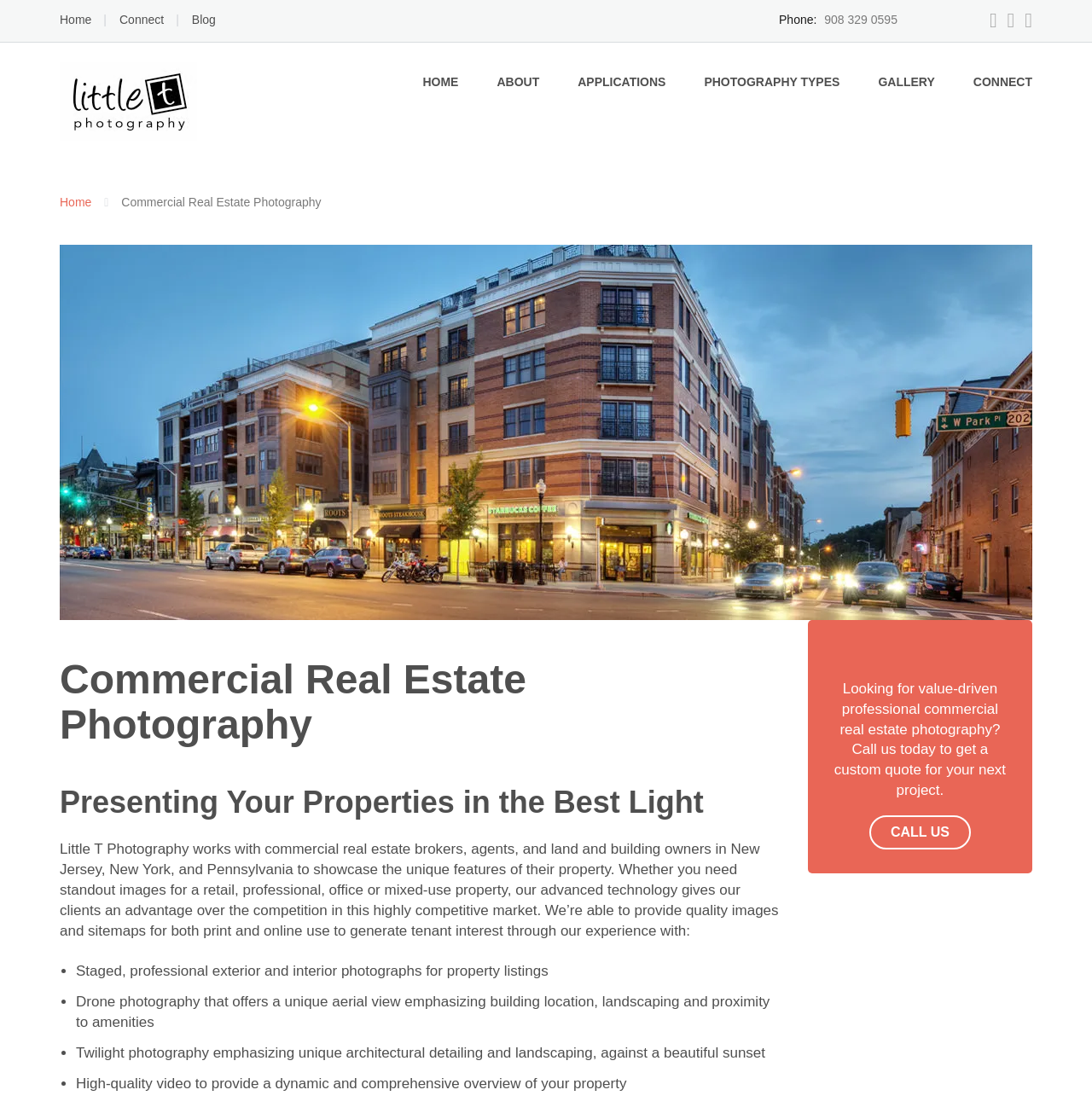Determine the bounding box coordinates of the clickable element necessary to fulfill the instruction: "Click on Home". Provide the coordinates as four float numbers within the 0 to 1 range, i.e., [left, top, right, bottom].

[0.055, 0.011, 0.084, 0.024]